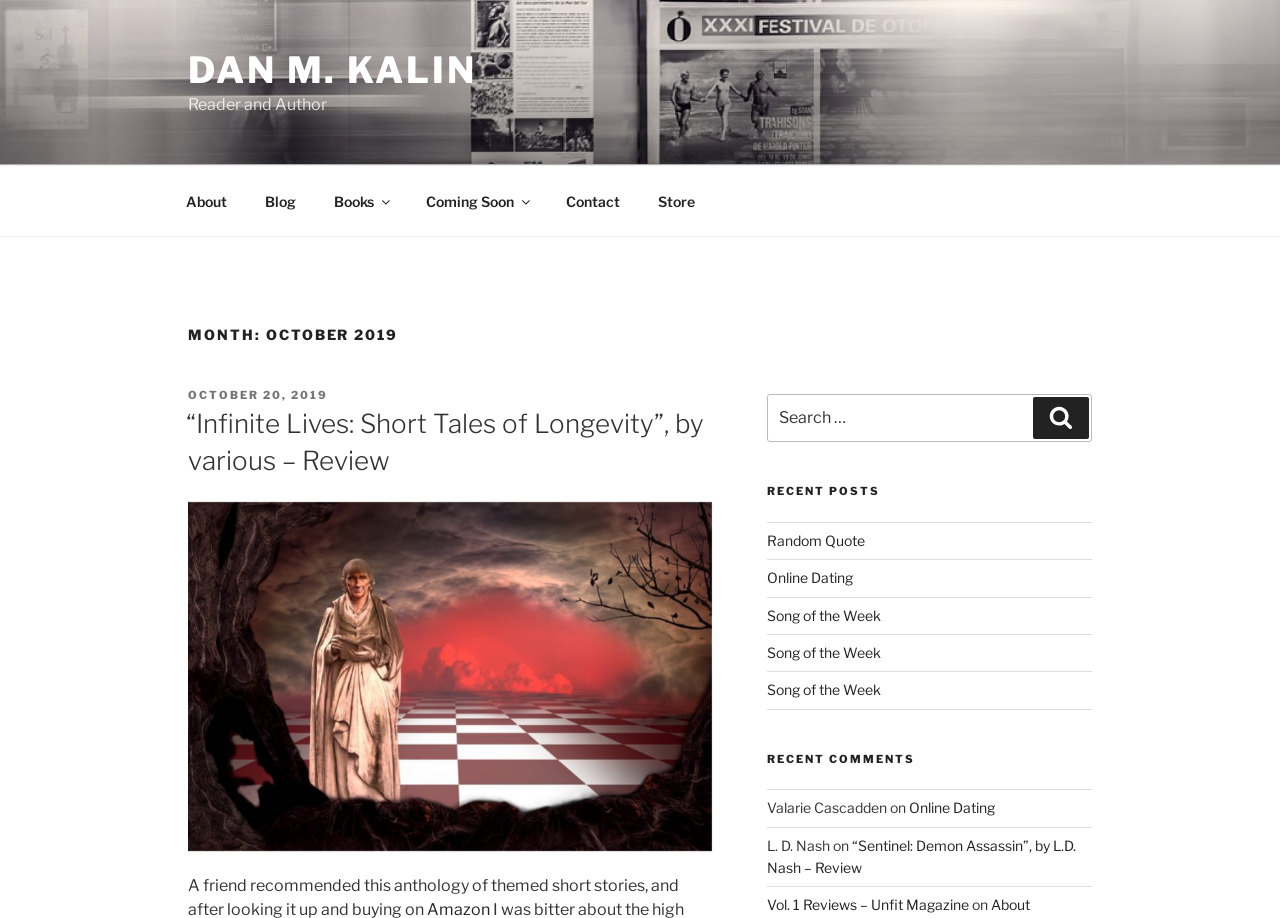Determine the bounding box coordinates of the clickable region to carry out the instruction: "Login or register".

None